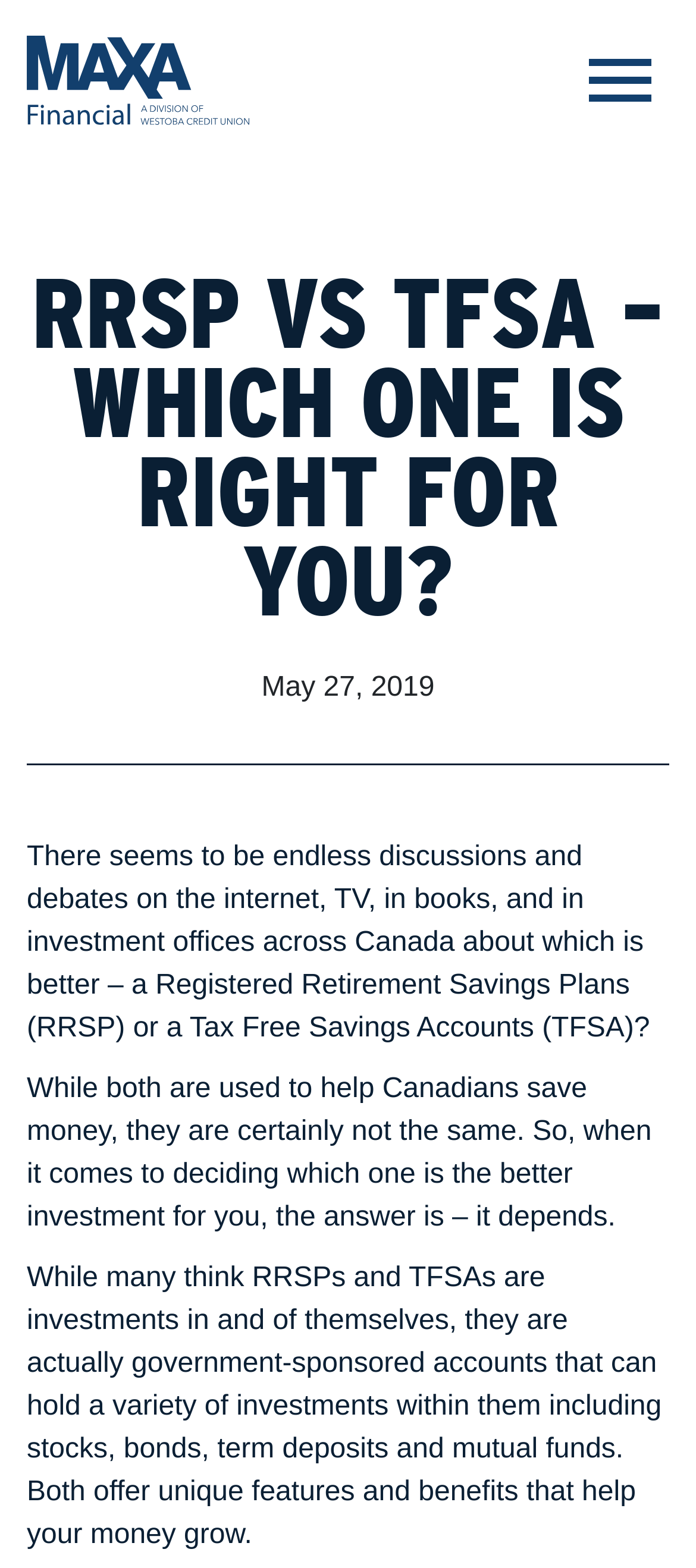Summarize the webpage in an elaborate manner.

The webpage is about comparing Registered Retirement Savings Plans (RRSPs) and Tax-Free Savings Accounts (TFSAs) in Canada. At the top left corner, there is a link to "Maxa Financial" accompanied by an image with the same name. On the top right corner, there is a button to toggle navigation.

Below the top section, there is a header with a heading that reads "RRSP VS TFSA – WHICH ONE IS RIGHT FOR YOU?" in a prominent font size. Next to the heading, there is a time stamp indicating the publication date, "May 27, 2019".

The main content of the webpage consists of three paragraphs of text. The first paragraph explains that there are ongoing discussions about which is better, RRSP or TFSA, and that the answer depends on individual circumstances. The second paragraph clarifies that both RRSP and TFSA are not investments themselves, but rather government-sponsored accounts that can hold various investments. The third paragraph highlights the unique features and benefits of both RRSP and TFSA in helping one's money grow.

Overall, the webpage appears to be an informative article or blog post that aims to educate readers about the differences between RRSP and TFSA, and help them make an informed decision about which one is suitable for their needs.